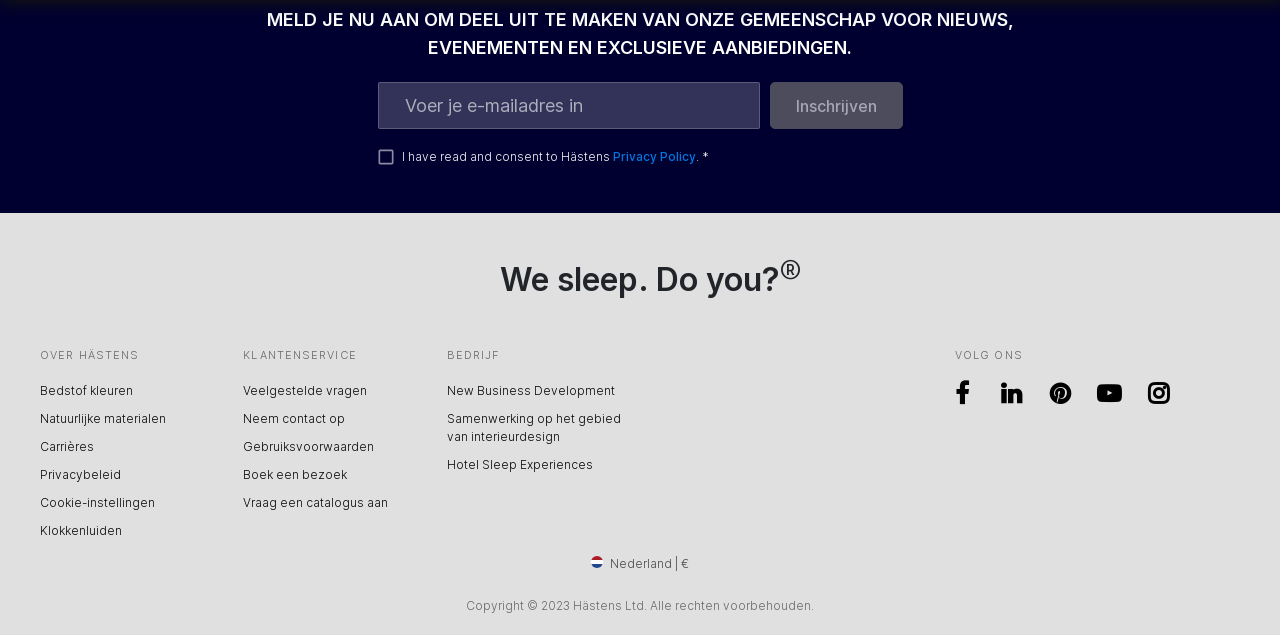Using the provided description: "Hotel Sleep Experiences", find the bounding box coordinates of the corresponding UI element. The output should be four float numbers between 0 and 1, in the format [left, top, right, bottom].

[0.349, 0.718, 0.492, 0.746]